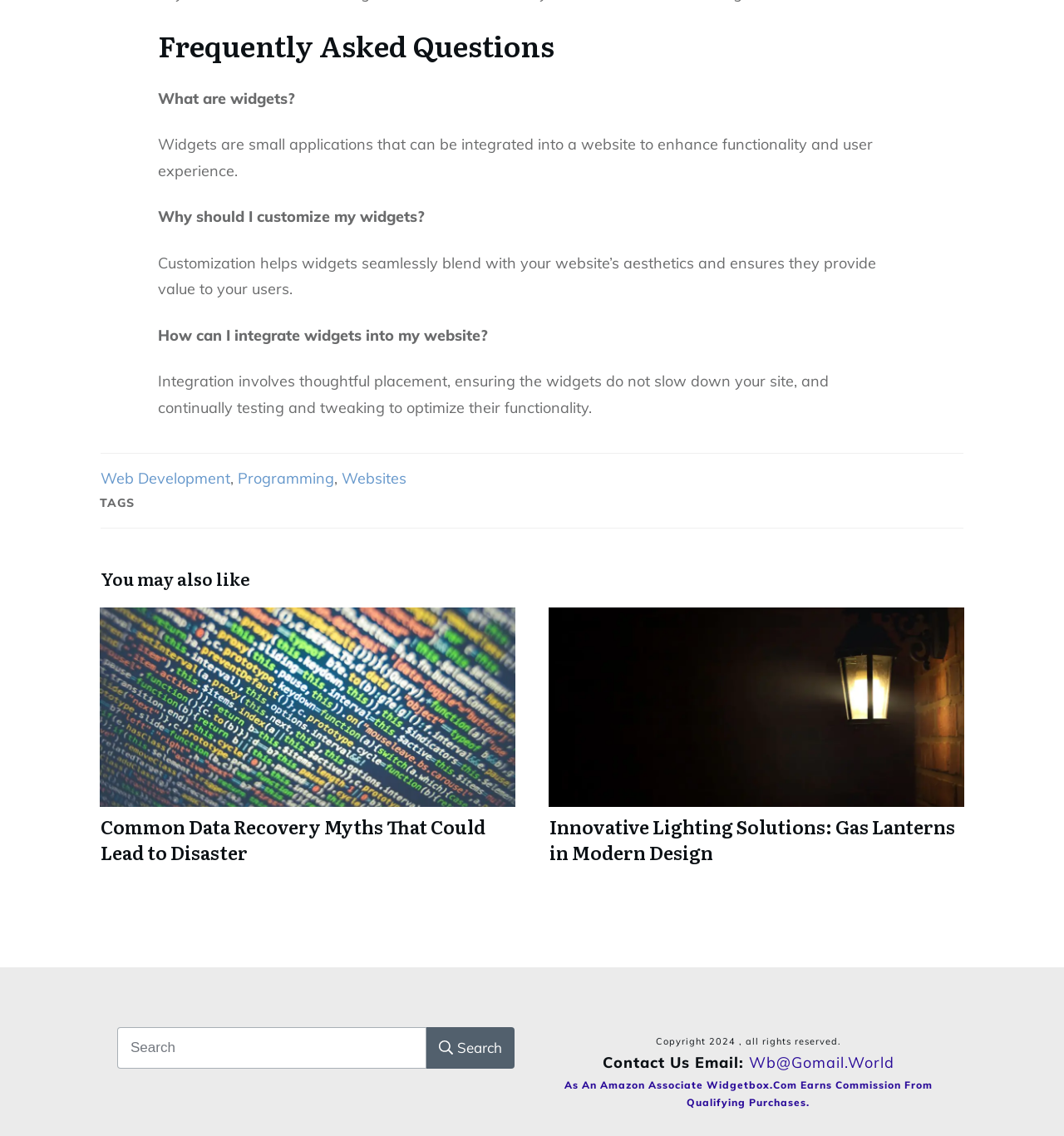Specify the bounding box coordinates of the element's region that should be clicked to achieve the following instruction: "Check out Innovative Lighting Solutions". The bounding box coordinates consist of four float numbers between 0 and 1, in the format [left, top, right, bottom].

[0.516, 0.717, 0.905, 0.762]